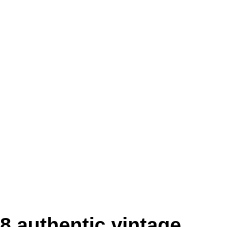What emotion does the image evoke? Please answer the question using a single word or phrase based on the image.

nostalgia